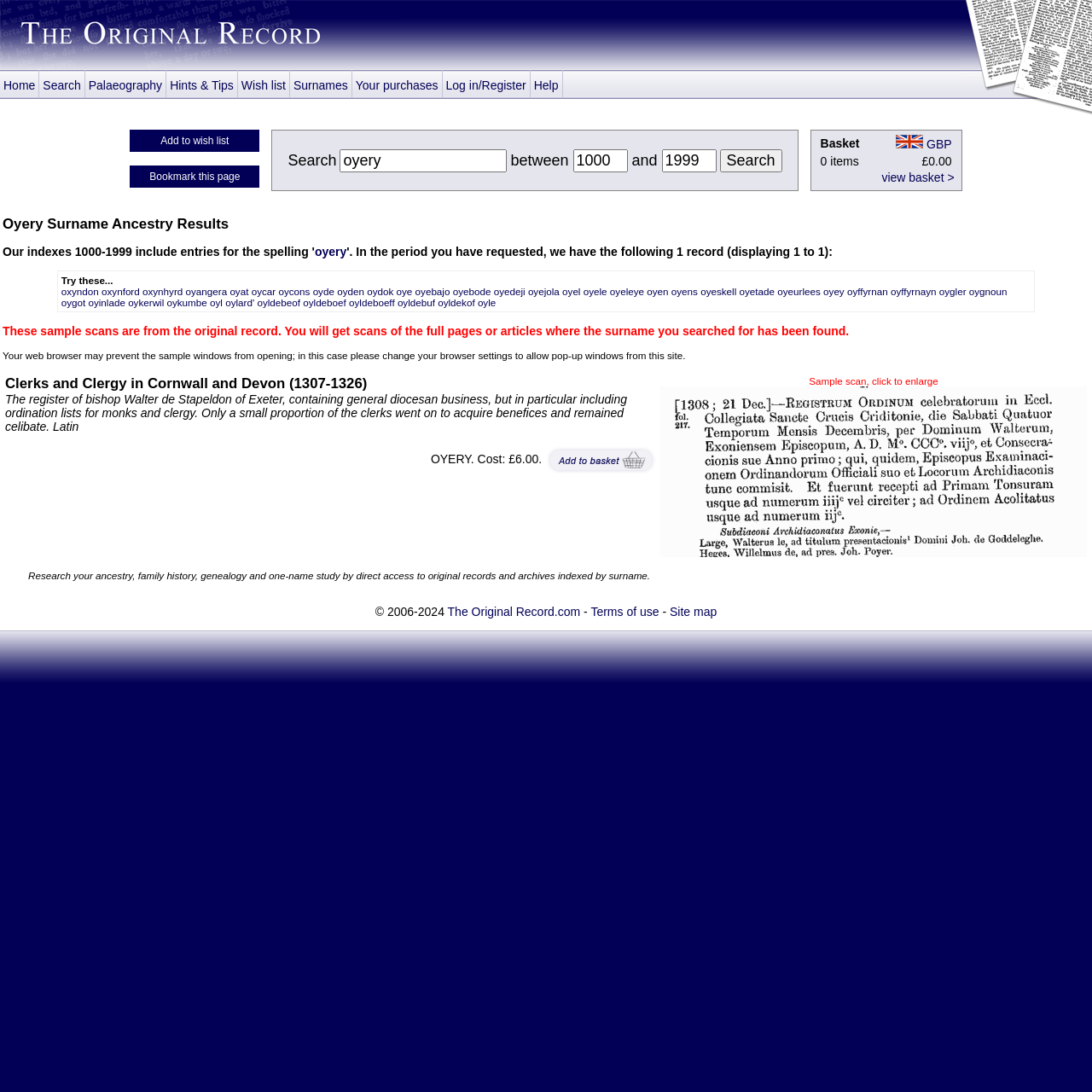Pinpoint the bounding box coordinates for the area that should be clicked to perform the following instruction: "Click on the 'Concrete Aggregates' link".

None